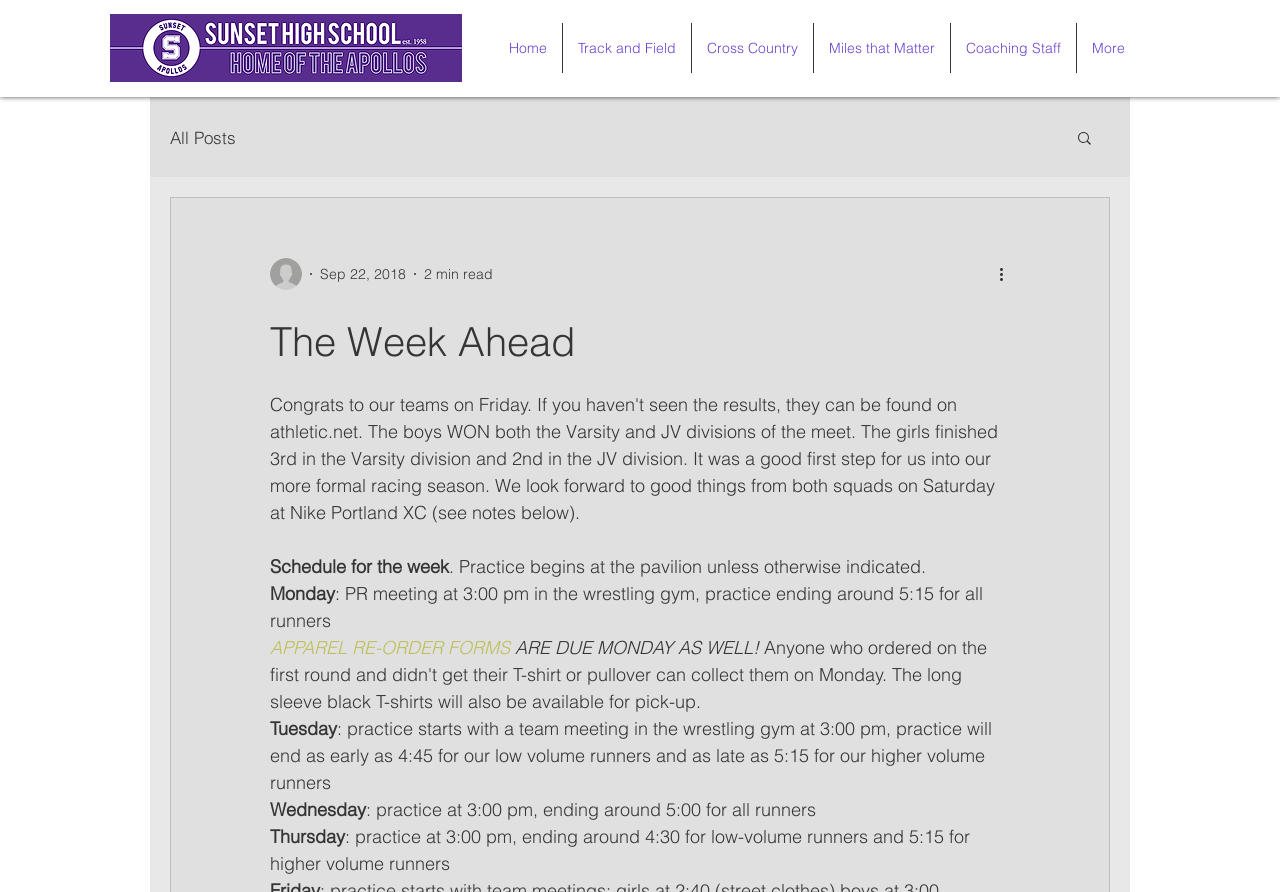Determine the bounding box coordinates for the element that should be clicked to follow this instruction: "Learn more about Aluminum cone core plate production line". The coordinates should be given as four float numbers between 0 and 1, in the format [left, top, right, bottom].

None